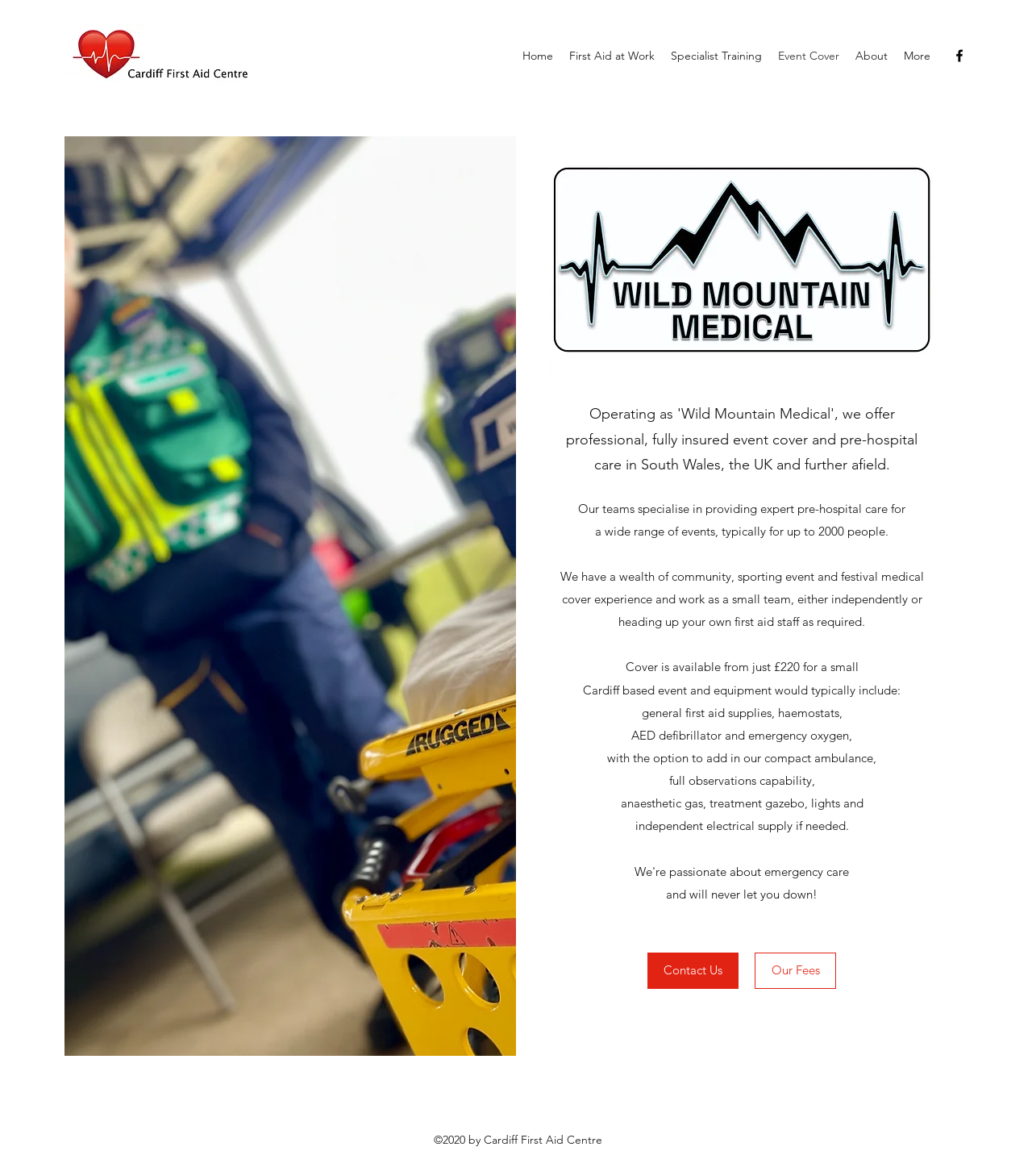Examine the image carefully and respond to the question with a detailed answer: 
What is the main service provided by this company?

Based on the webpage content, it is clear that the company specializes in providing expert pre-hospital care for events, and they have a wealth of experience in community, sporting event, and festival medical cover. The webpage also lists the equipment and services they provide, such as general first aid supplies, AED defibrillator, and emergency oxygen.